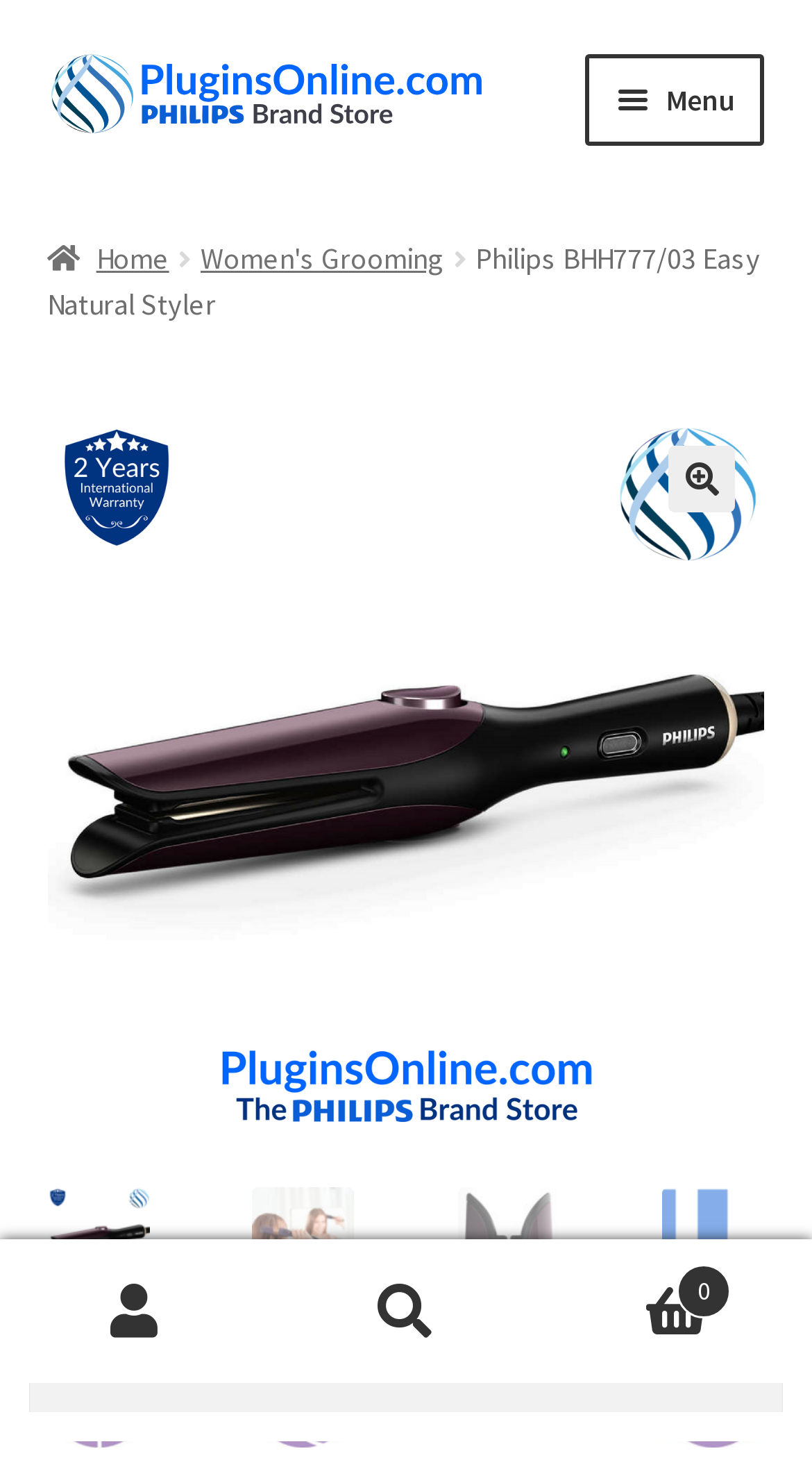Identify the bounding box for the UI element that is described as follows: "Expand child menu".

[0.8, 0.175, 0.942, 0.239]